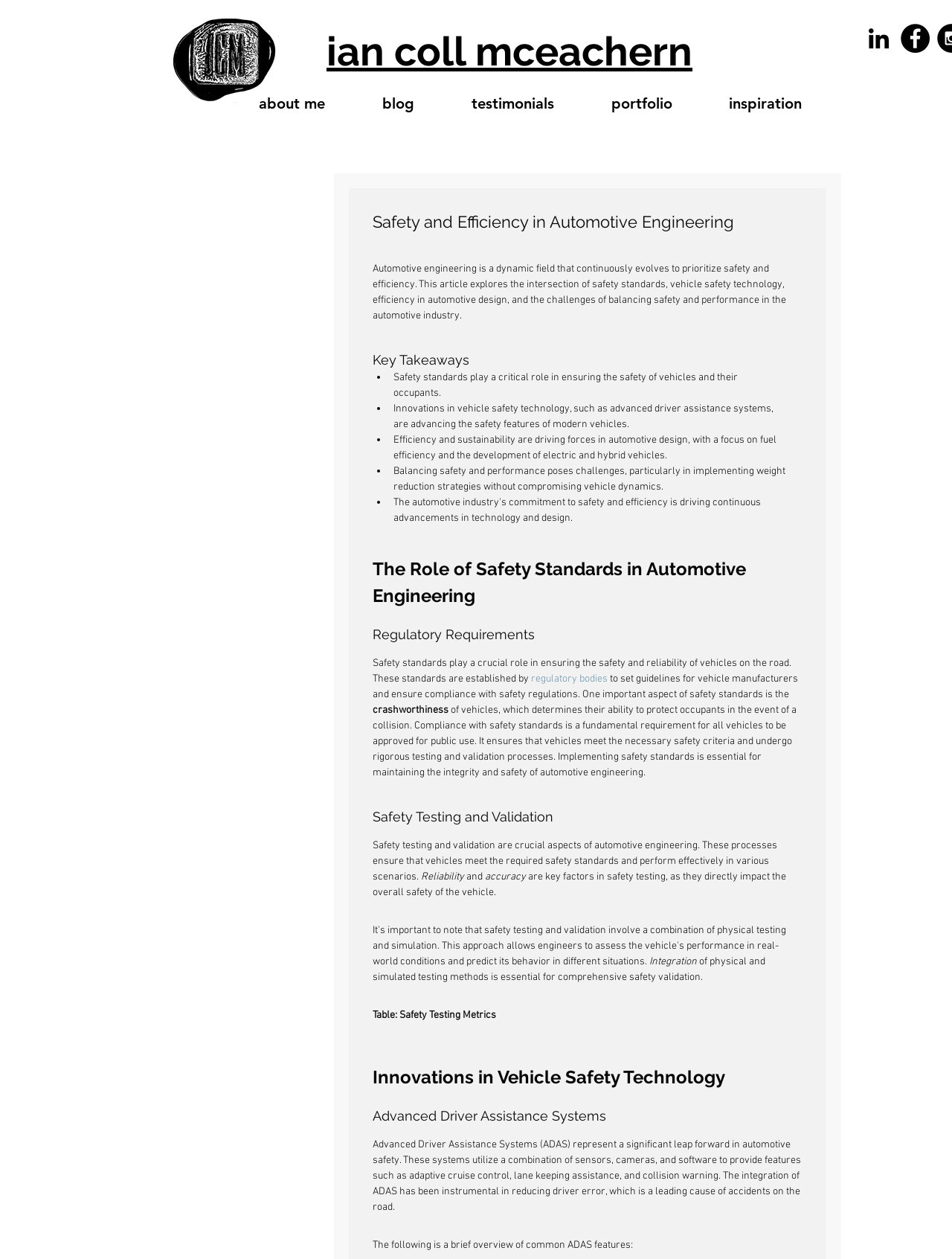Locate the bounding box coordinates of the element I should click to achieve the following instruction: "Explore the 'Safety and Efficiency in Automotive Engineering' article".

[0.391, 0.168, 0.843, 0.184]